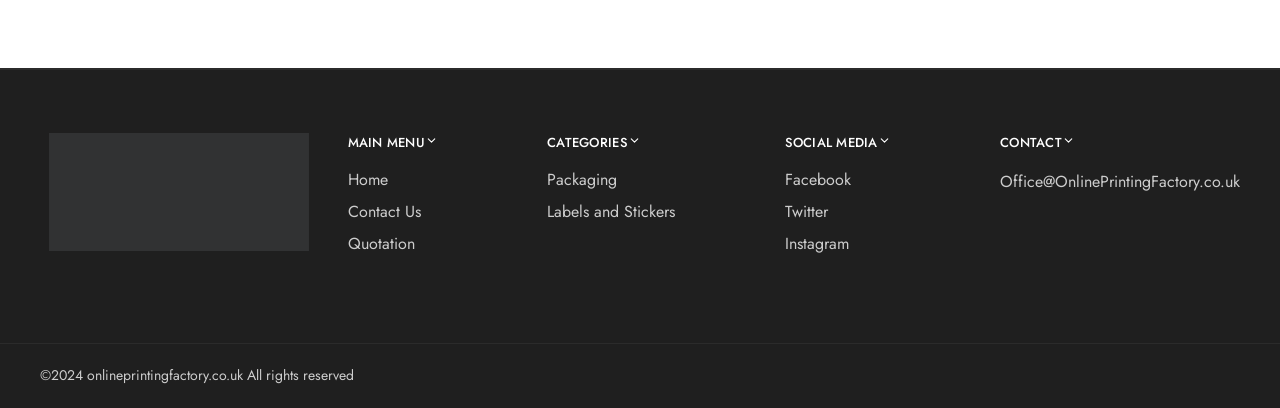Based on what you see in the screenshot, provide a thorough answer to this question: How many social media links are there?

There are three social media links: 'Facebook', 'Twitter', and 'Instagram', which are located under the 'SOCIAL MEDIA' heading.